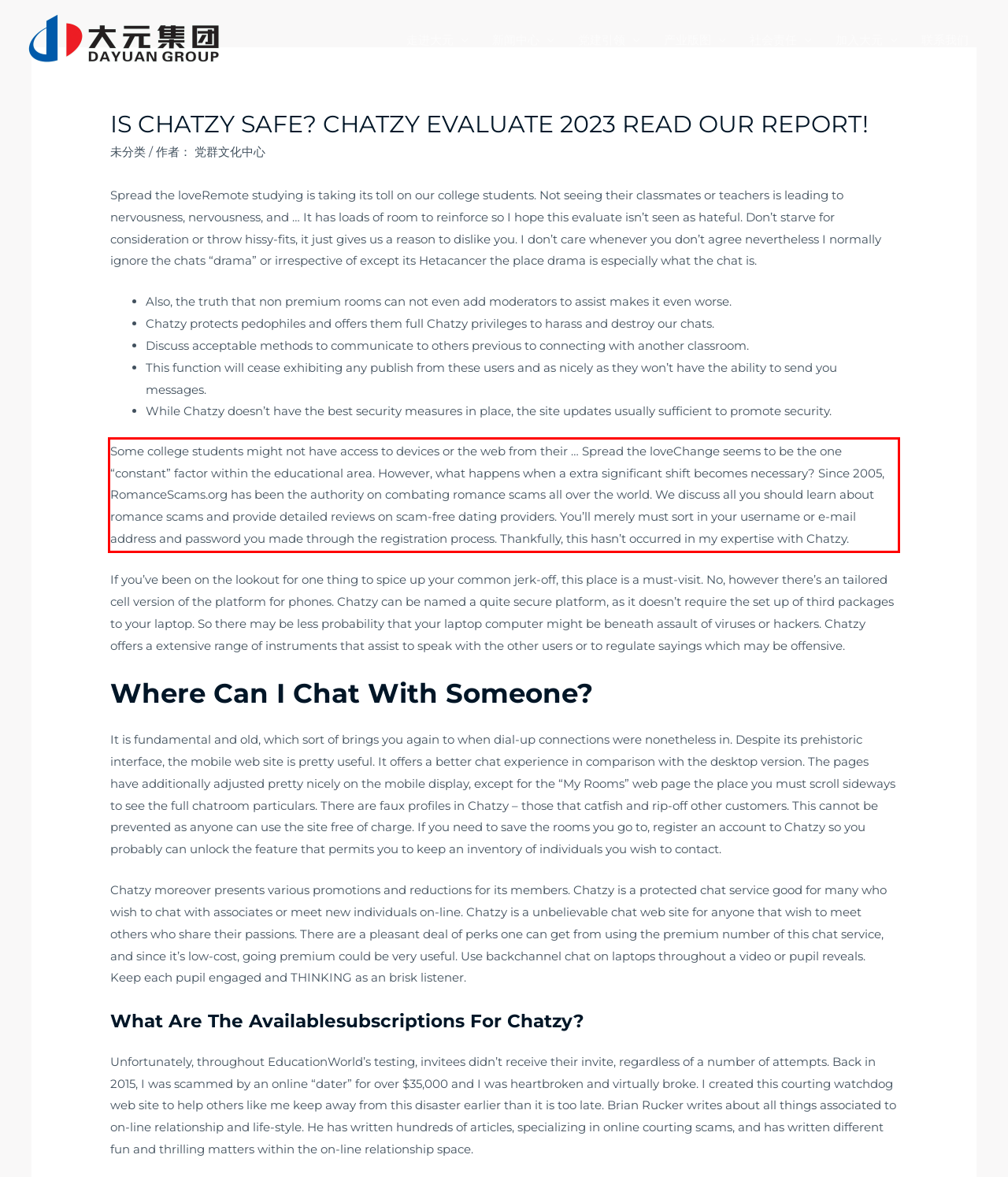Analyze the screenshot of a webpage where a red rectangle is bounding a UI element. Extract and generate the text content within this red bounding box.

Some college students might not have access to devices or the web from their … Spread the loveChange seems to be the one “constant” factor within the educational area. However, what happens when a extra significant shift becomes necessary? Since 2005, RomanceScams.org has been the authority on combating romance scams all over the world. We discuss all you should learn about romance scams and provide detailed reviews on scam-free dating providers. You’ll merely must sort in your username or e-mail address and password you made through the registration process. Thankfully, this hasn’t occurred in my expertise with Chatzy.